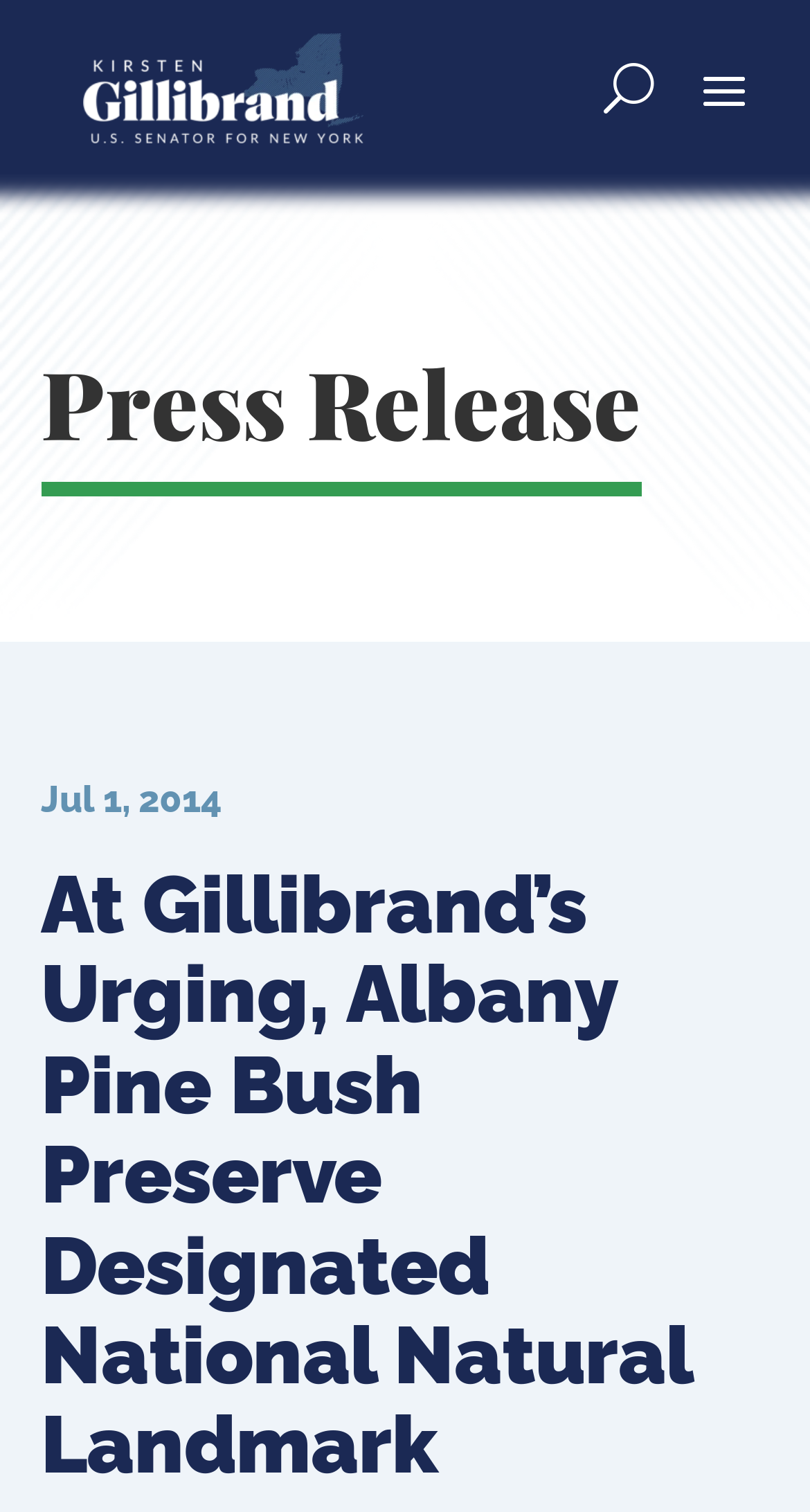From the element description: "aria-label="Open Search"", extract the bounding box coordinates of the UI element. The coordinates should be expressed as four float numbers between 0 and 1, in the order [left, top, right, bottom].

[0.745, 0.036, 0.809, 0.08]